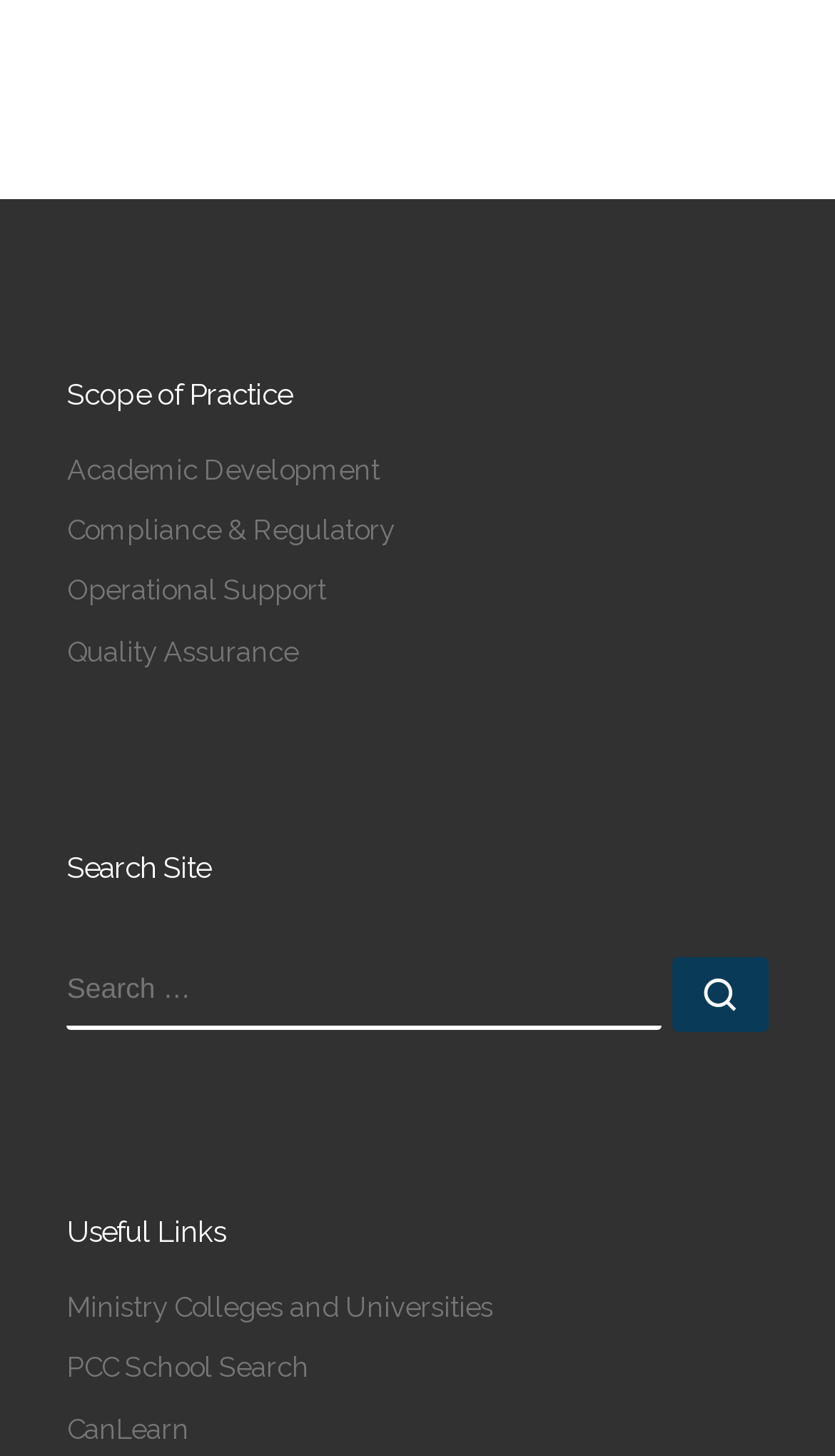Provide the bounding box coordinates of the UI element that matches the description: "Operational Support".

[0.08, 0.392, 0.39, 0.422]